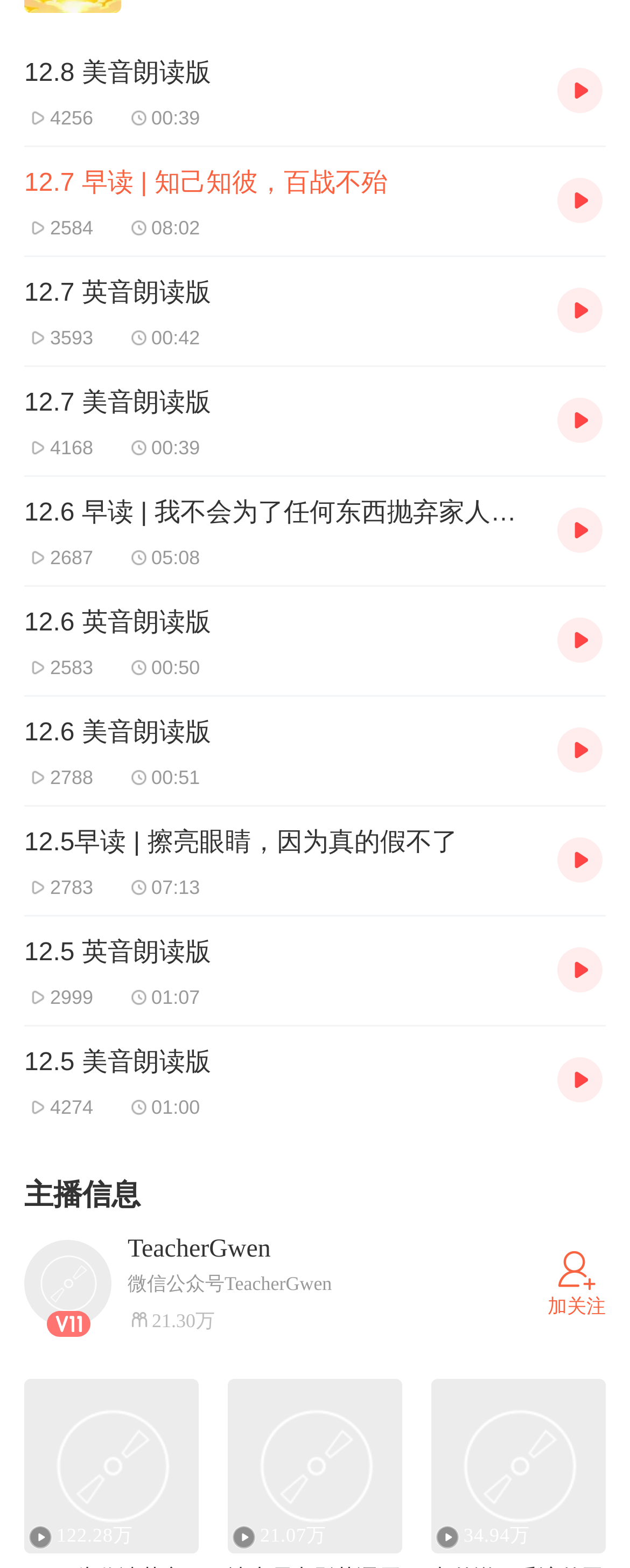Locate the bounding box coordinates of the element you need to click to accomplish the task described by this instruction: "View the 'TeacherGwen' profile".

[0.203, 0.786, 0.818, 0.852]